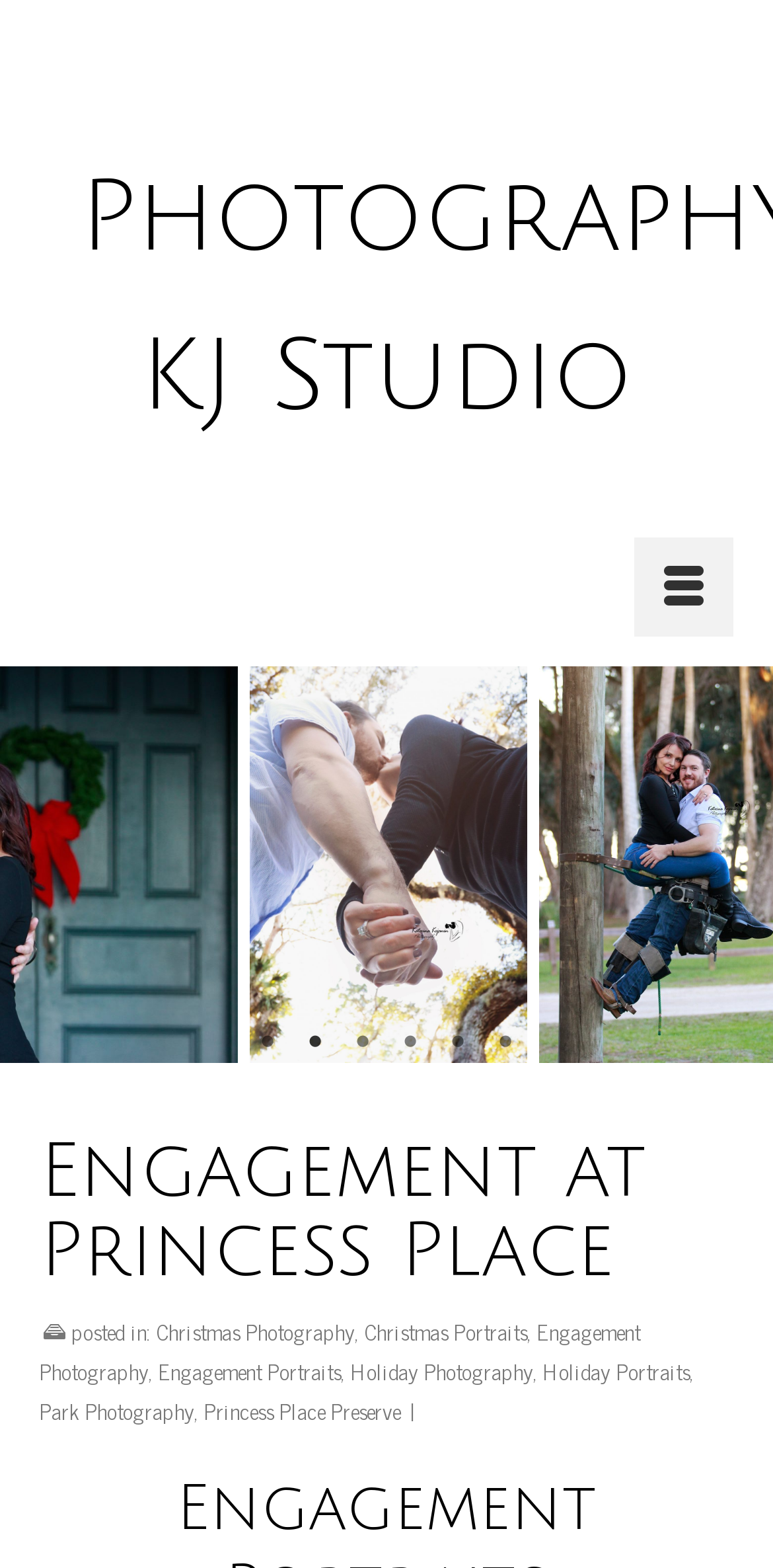Can you find the bounding box coordinates for the element to click on to achieve the instruction: "Go to the 'Next' page"?

[0.885, 0.504, 0.974, 0.599]